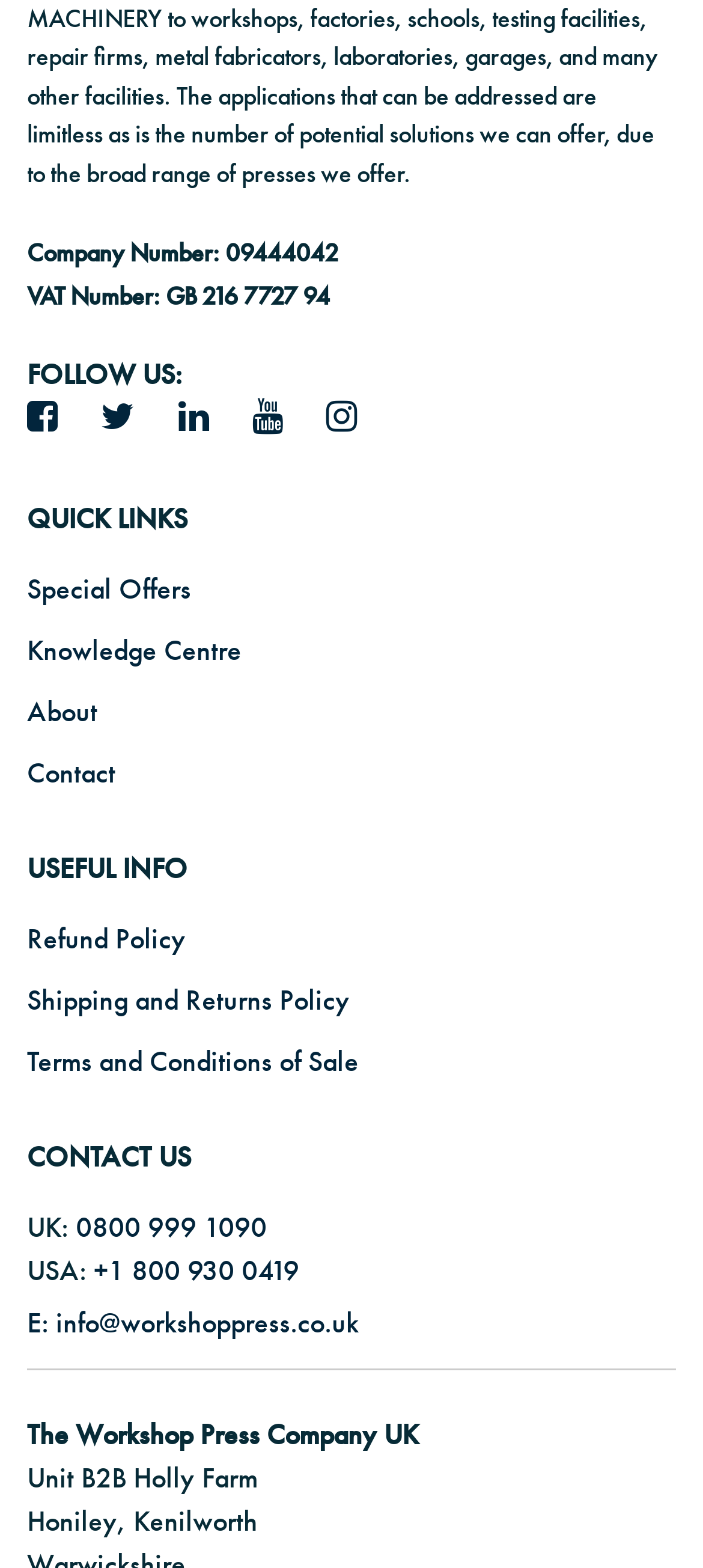Locate the bounding box coordinates of the element's region that should be clicked to carry out the following instruction: "Explore Brazil Hospital Data". The coordinates need to be four float numbers between 0 and 1, i.e., [left, top, right, bottom].

None